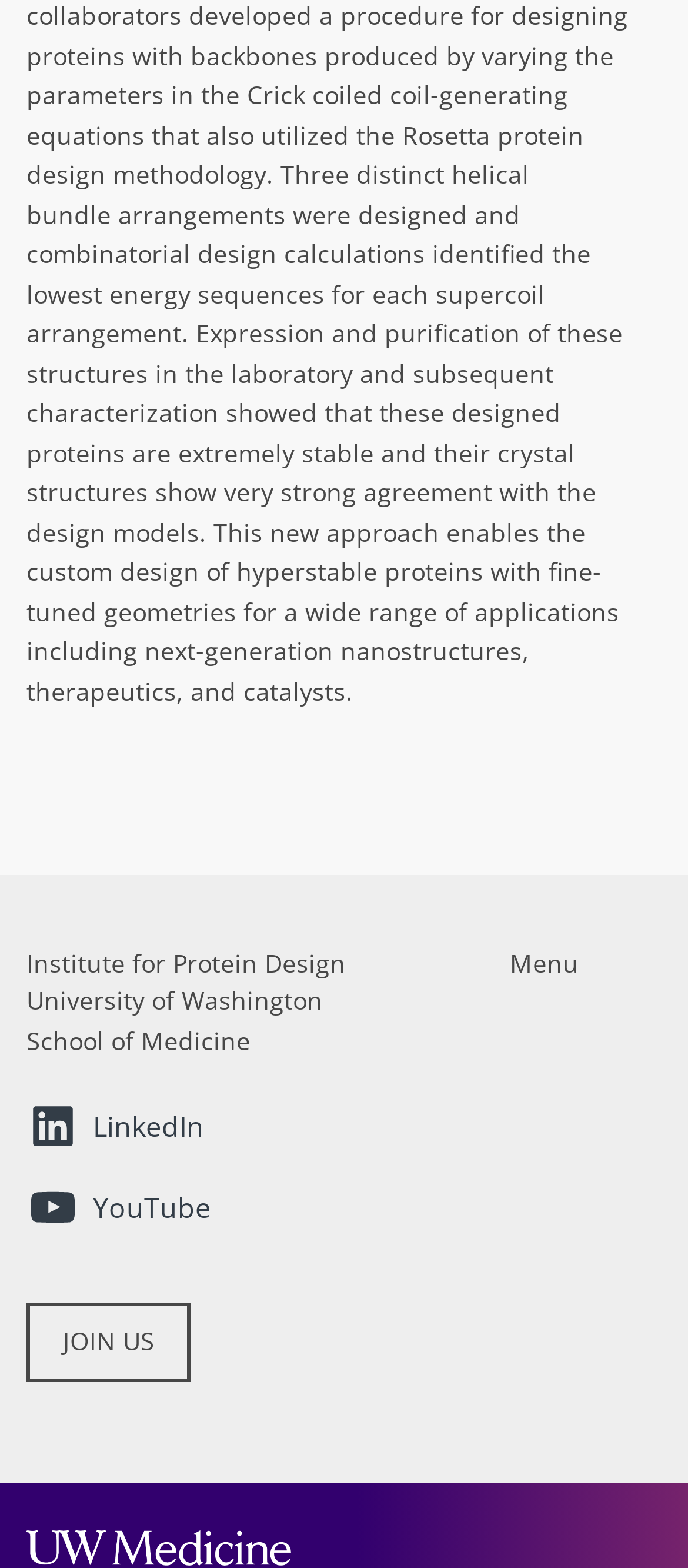What is the name of the institute?
Please use the visual content to give a single word or phrase answer.

Institute for Protein Design